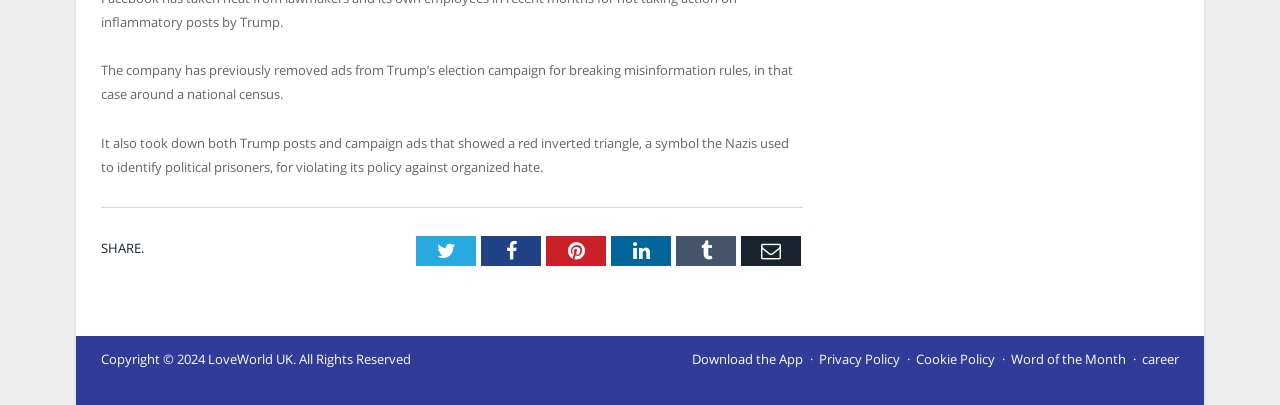Observe the image and answer the following question in detail: What are the available links at the bottom of the page?

The links at the bottom of the page include options to download the app, access the privacy policy, cookie policy, word of the month, and career information.